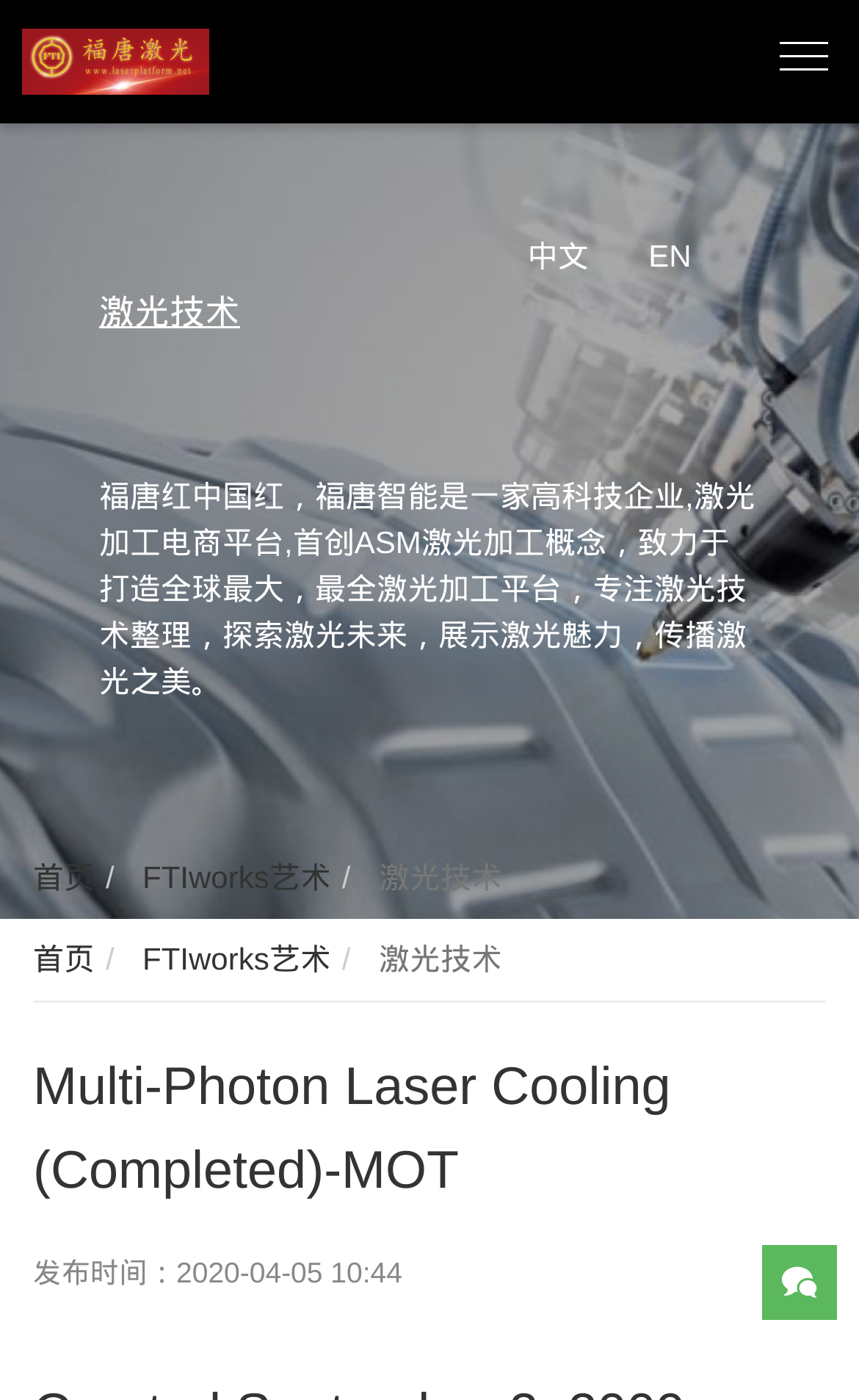Please specify the bounding box coordinates of the area that should be clicked to accomplish the following instruction: "View Antique Furniture Repair & Restoration". The coordinates should consist of four float numbers between 0 and 1, i.e., [left, top, right, bottom].

None